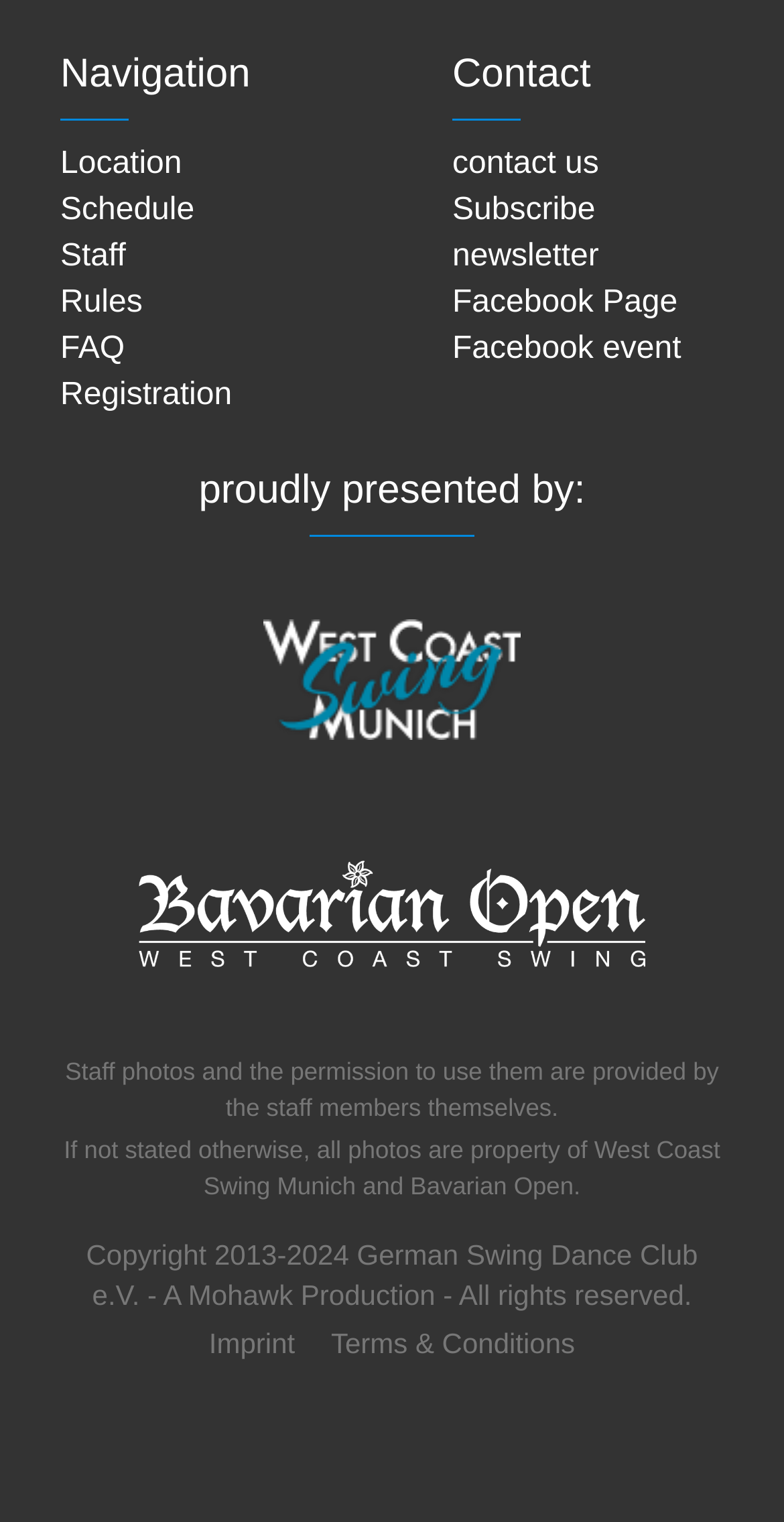Locate the bounding box coordinates of the clickable element to fulfill the following instruction: "Go to Bavarian Open". Provide the coordinates as four float numbers between 0 and 1 in the format [left, top, right, bottom].

[0.177, 0.658, 0.823, 0.679]